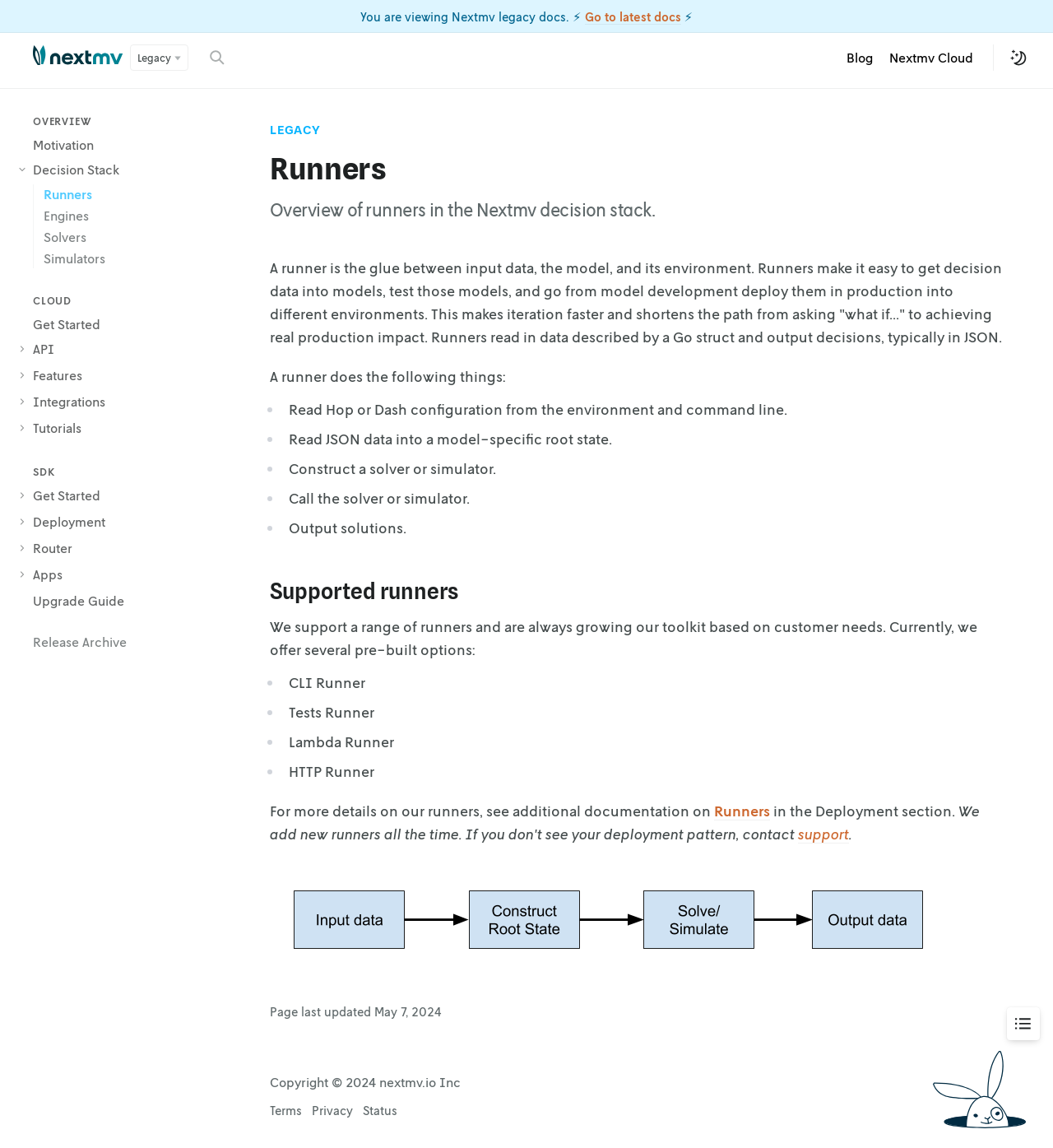What is the main function of a runner?
By examining the image, provide a one-word or phrase answer.

Read data, construct solver, call solver, output solutions